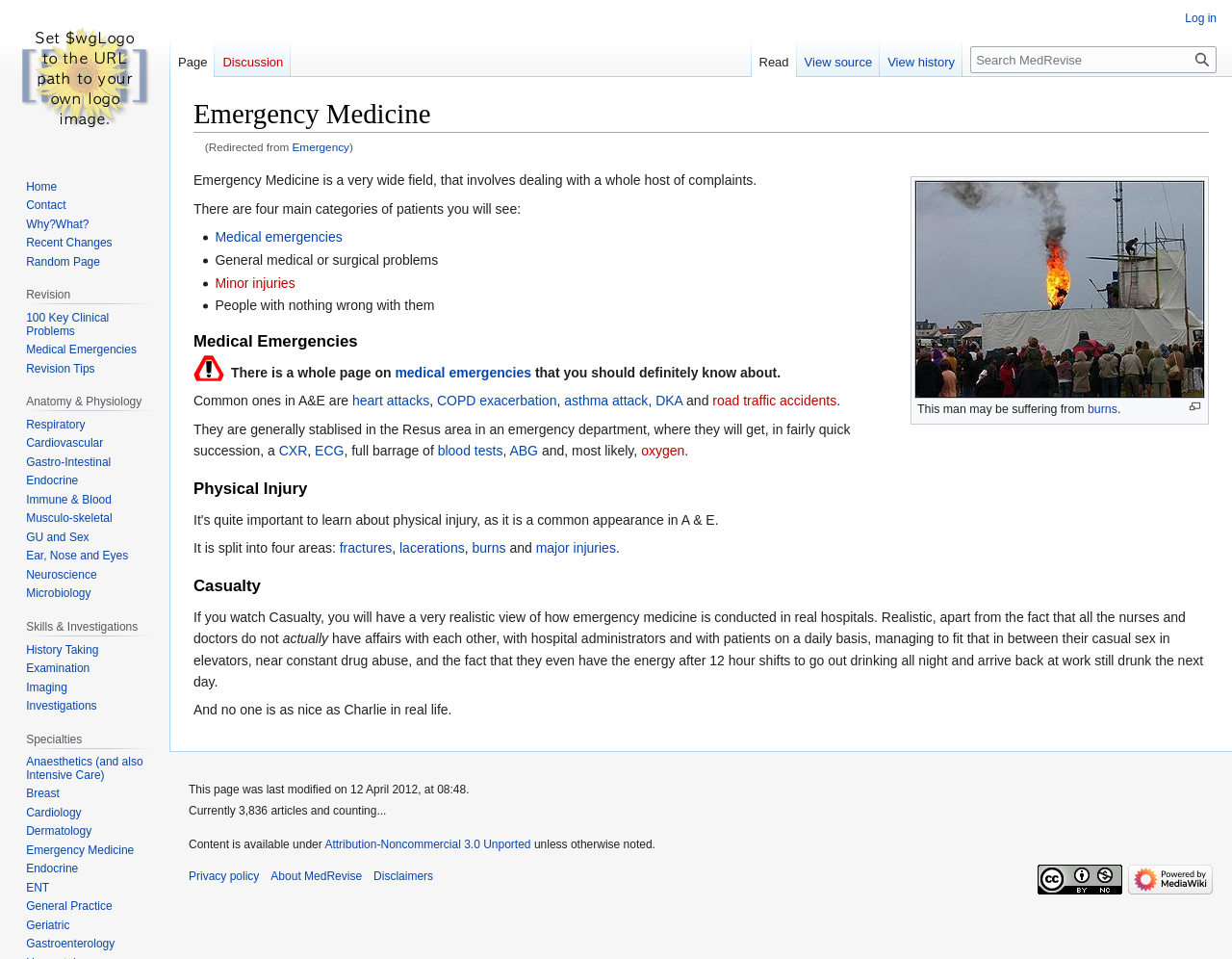What is the purpose of the Resus area in an emergency department?
Based on the image, give a one-word or short phrase answer.

Stabilize patients